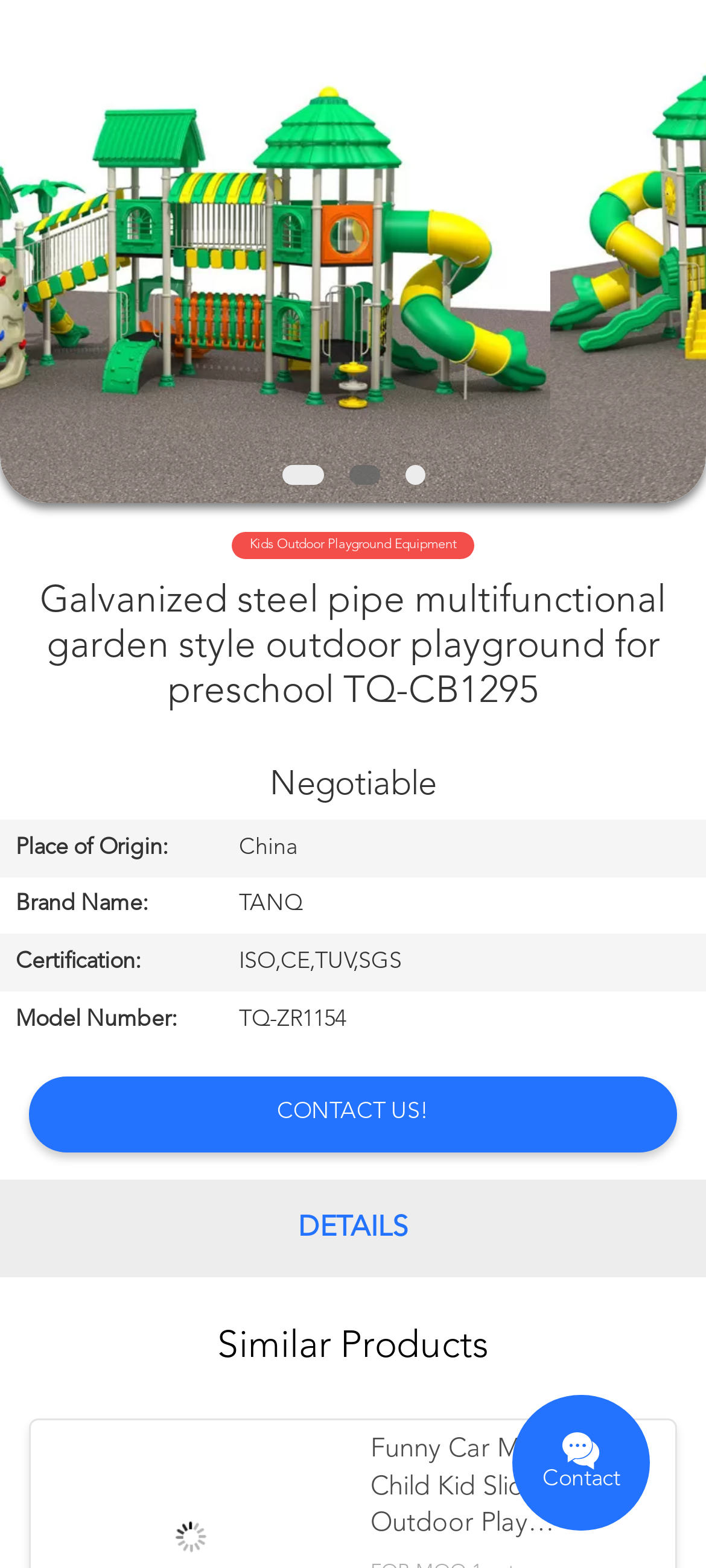Identify the bounding box coordinates for the UI element described as: "name="search" placeholder="Search what you want"".

[0.0, 0.0, 0.88, 0.09]